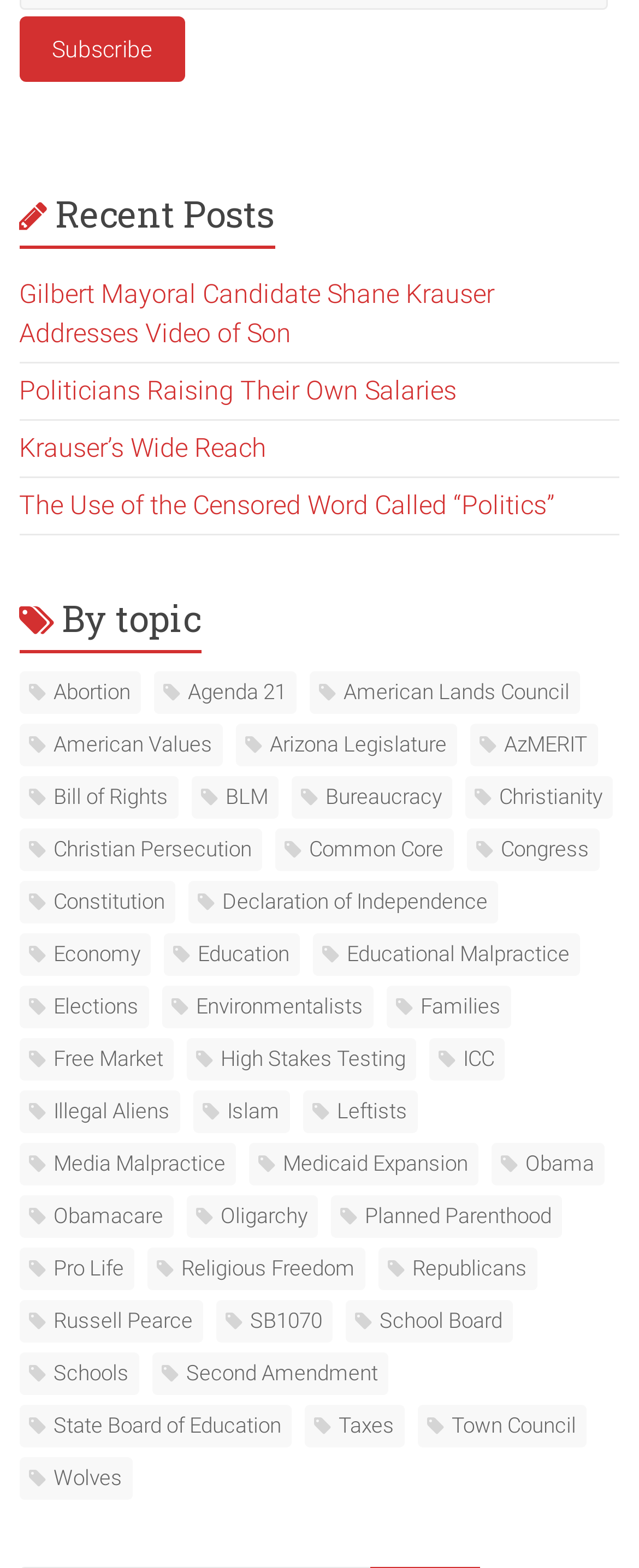Can you find the bounding box coordinates for the UI element given this description: "State Board of Education"? Provide the coordinates as four float numbers between 0 and 1: [left, top, right, bottom].

[0.03, 0.896, 0.456, 0.923]